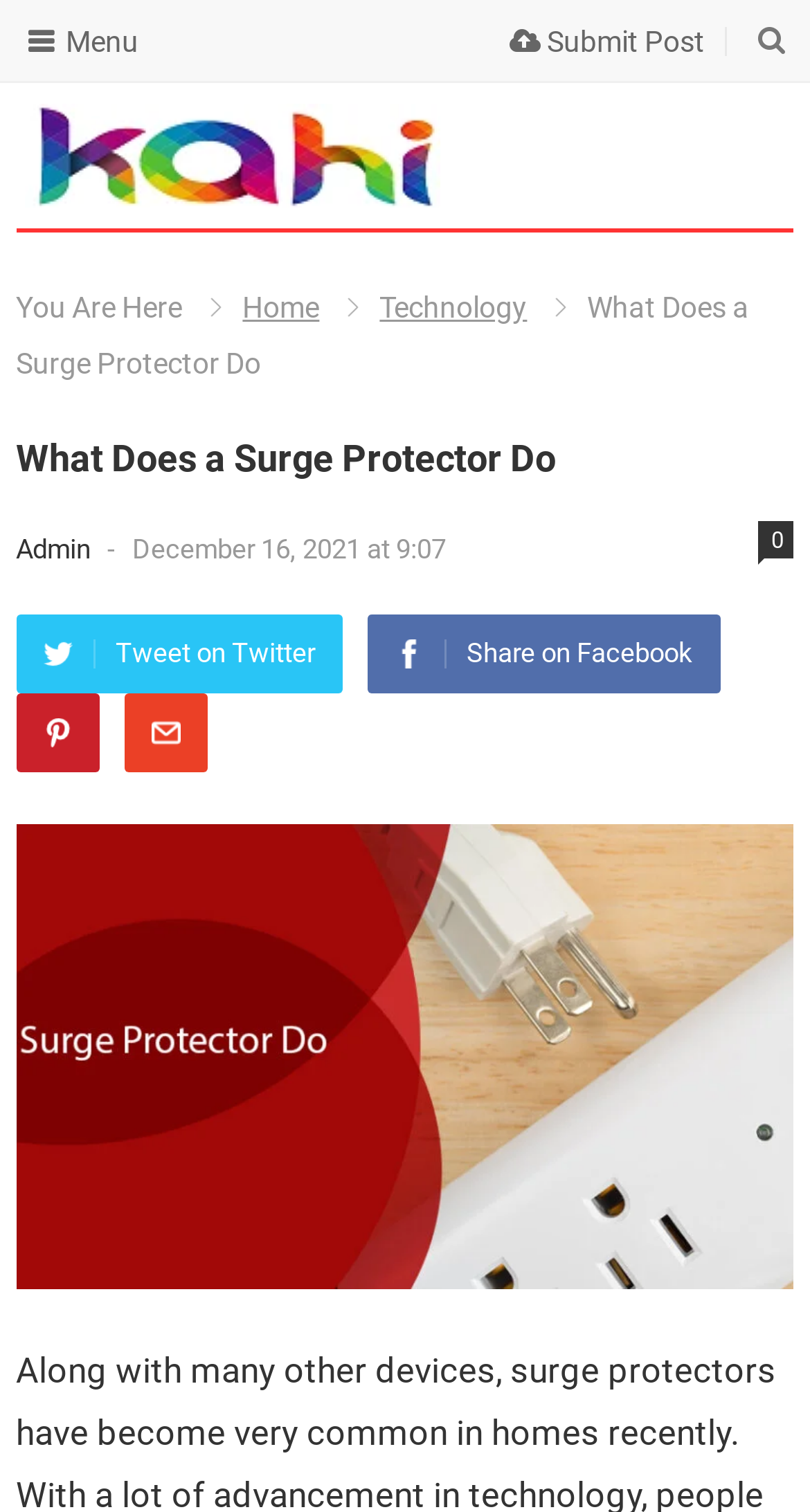Identify the bounding box coordinates for the region to click in order to carry out this instruction: "Share on Twitter". Provide the coordinates using four float numbers between 0 and 1, formatted as [left, top, right, bottom].

[0.02, 0.406, 0.423, 0.458]